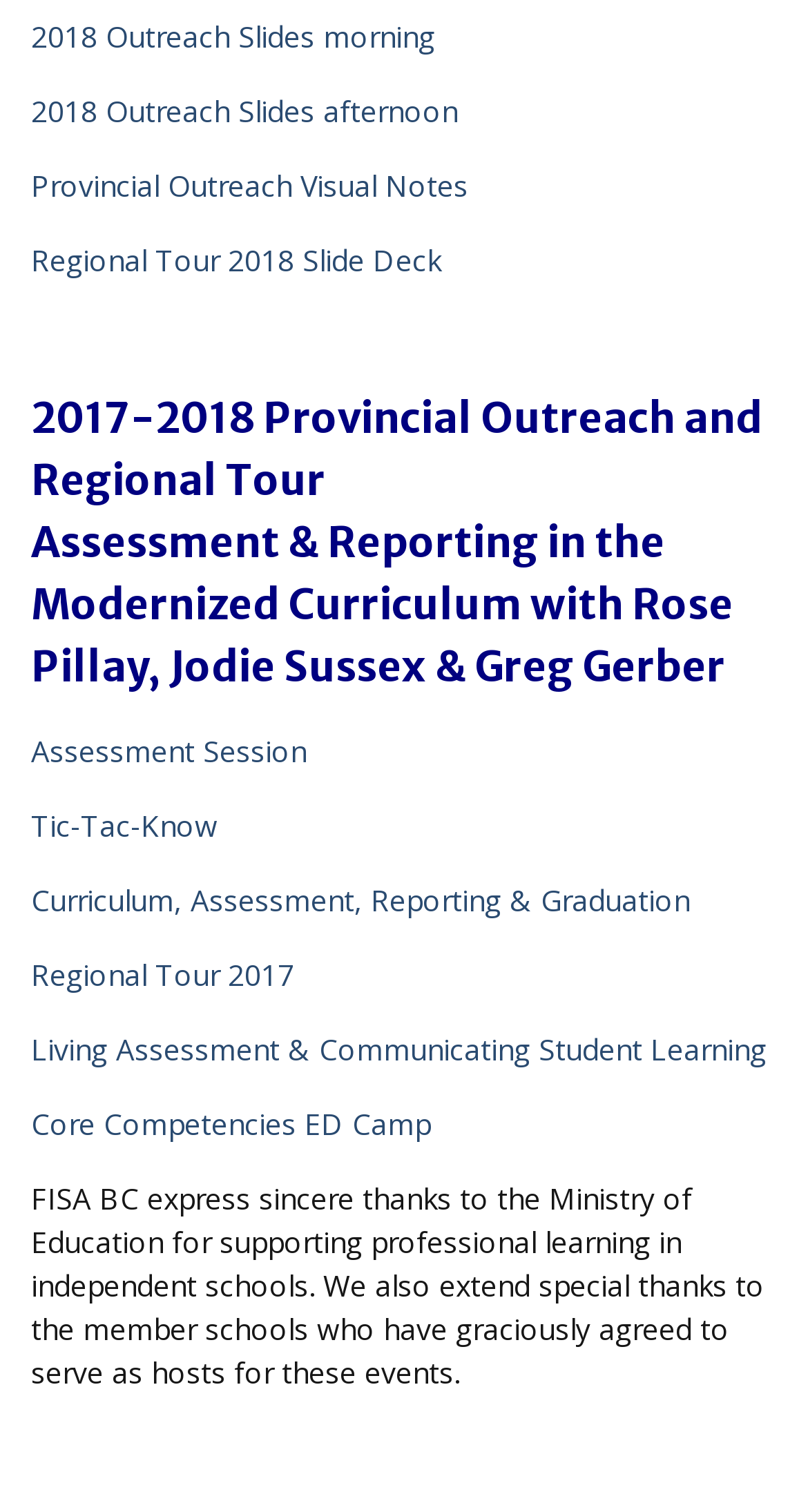Kindly respond to the following question with a single word or a brief phrase: 
How many links are there on the webpage?

9